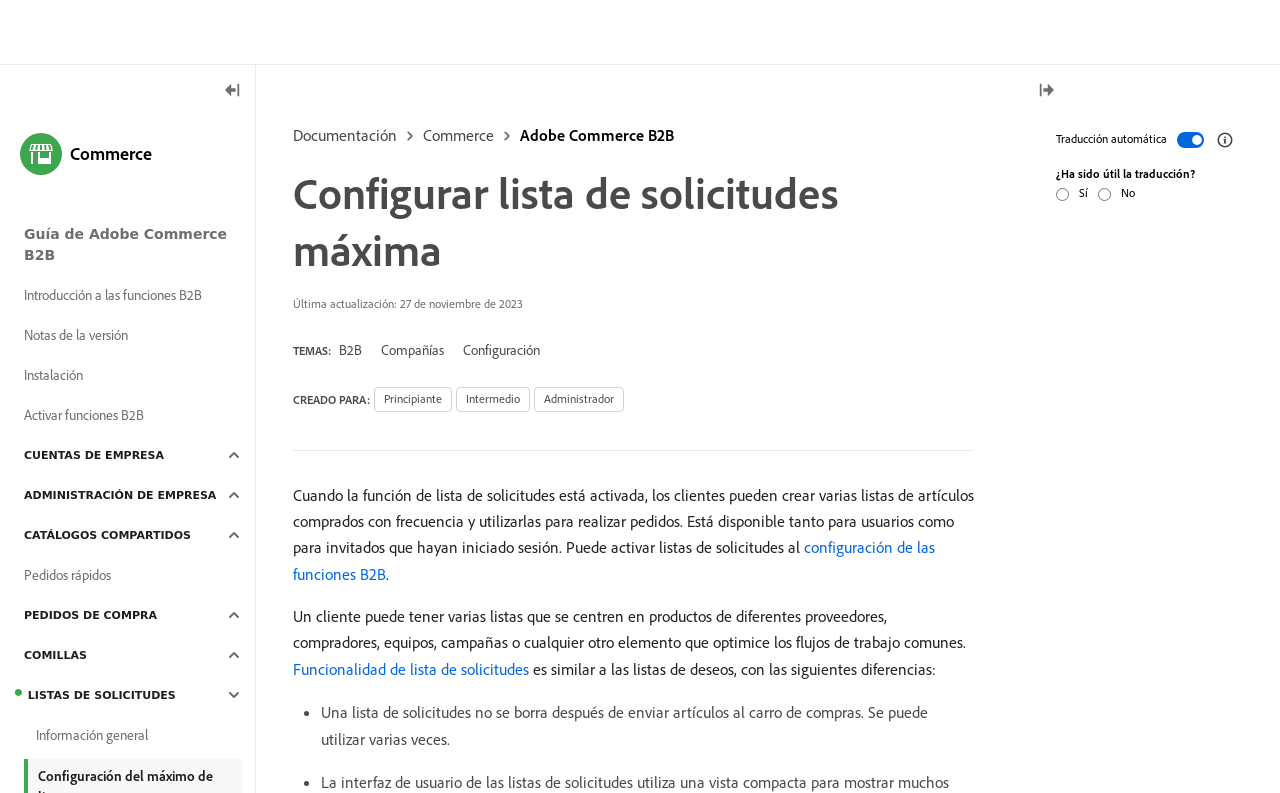Give a concise answer using only one word or phrase for this question:
What is the purpose of the list of requests feature?

To create lists of frequently purchased items